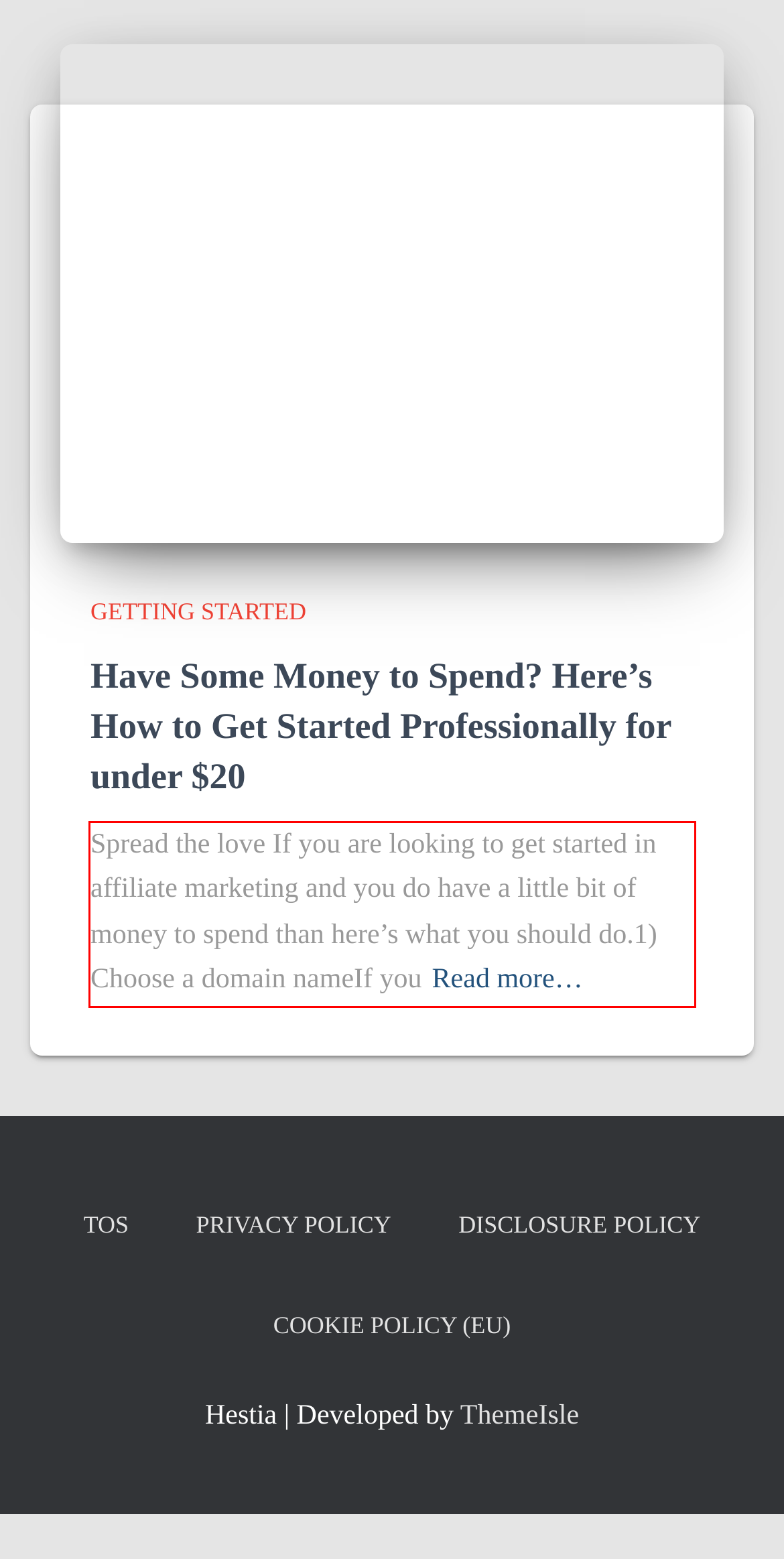Please extract the text content within the red bounding box on the webpage screenshot using OCR.

Spread the love If you are looking to get started in affiliate marketing and you do have a little bit of money to spend than here’s what you should do.1) Choose a domain nameIf youRead more…